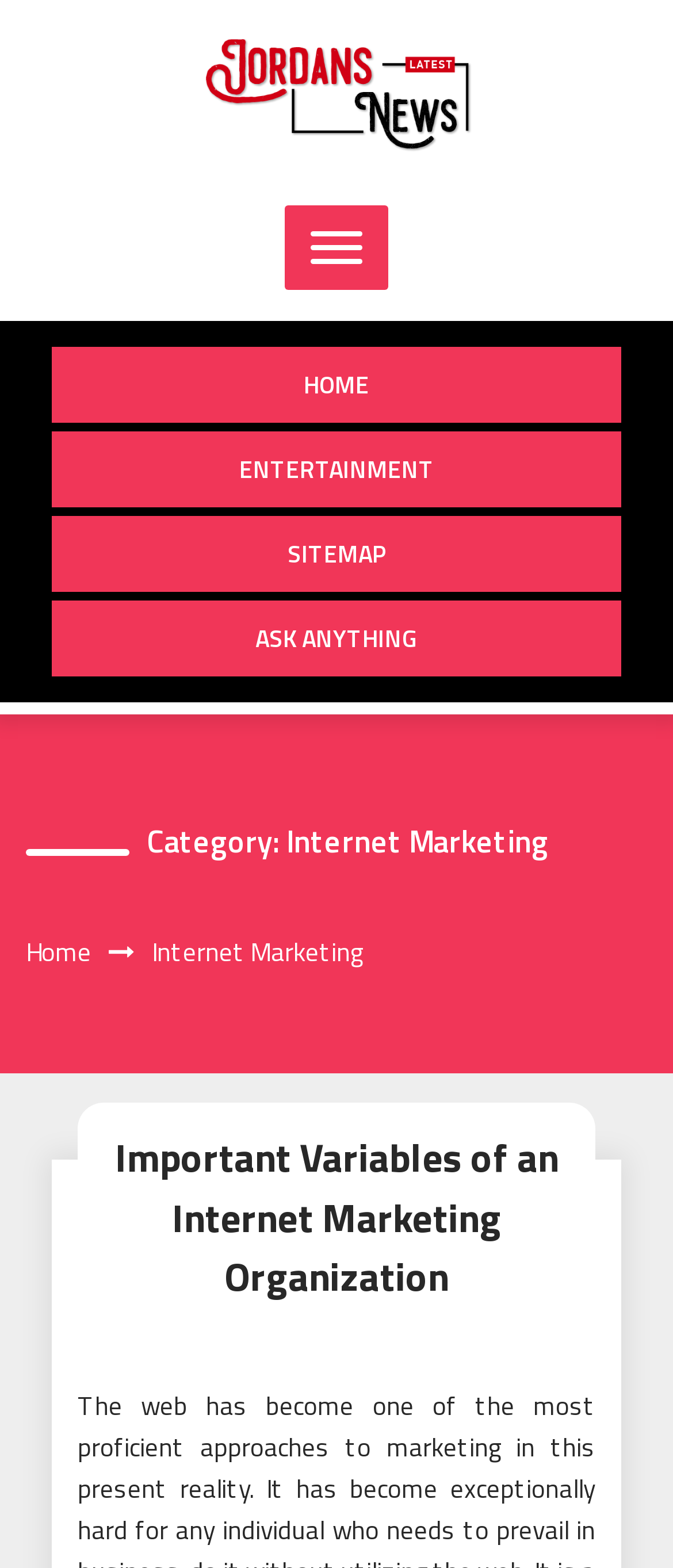Please find the bounding box coordinates for the clickable element needed to perform this instruction: "expand primary menu".

[0.423, 0.131, 0.577, 0.185]